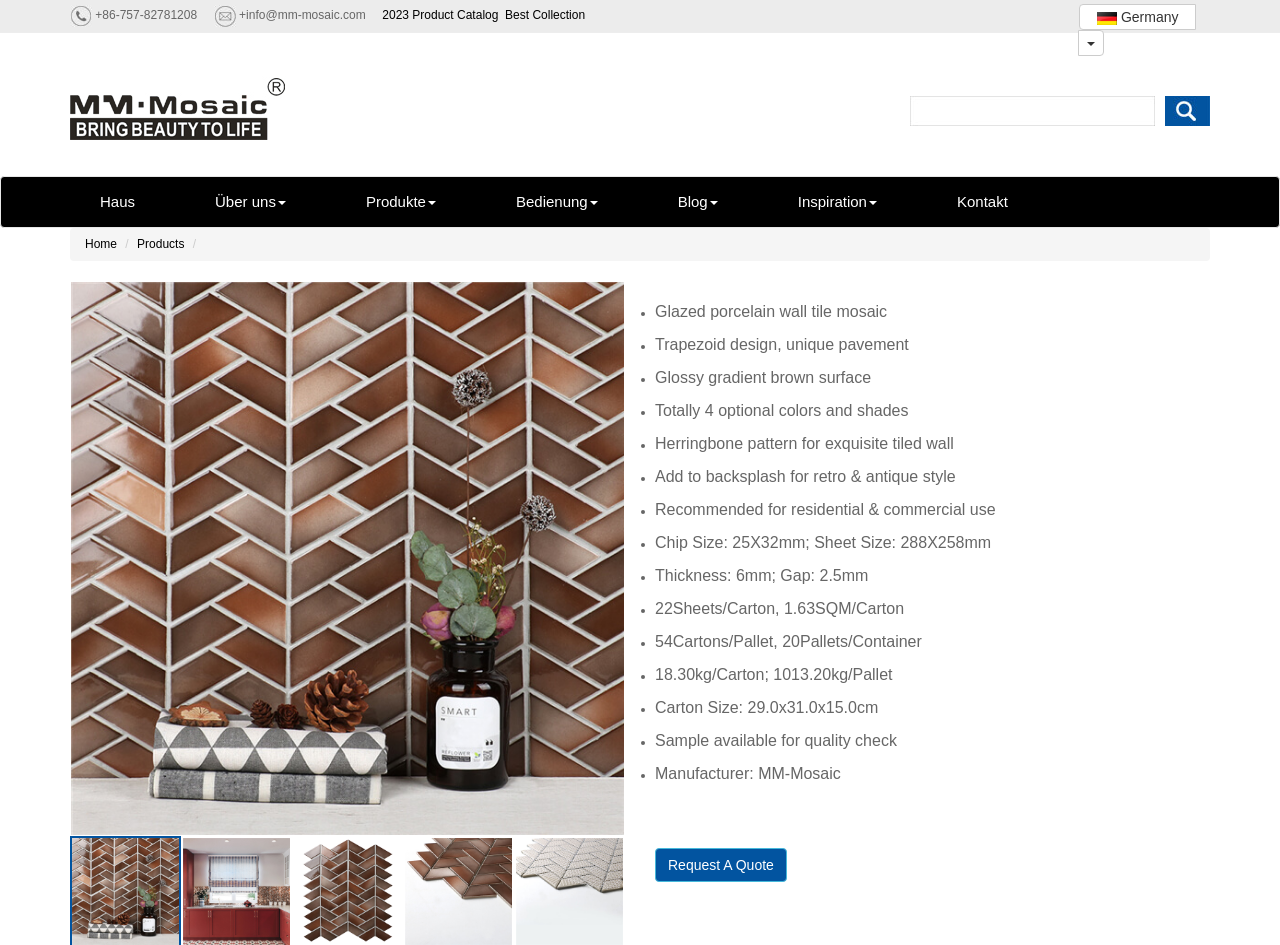Determine the bounding box coordinates of the section I need to click to execute the following instruction: "View the 'Novelty' category". Provide the coordinates as four float numbers between 0 and 1, i.e., [left, top, right, bottom].

None